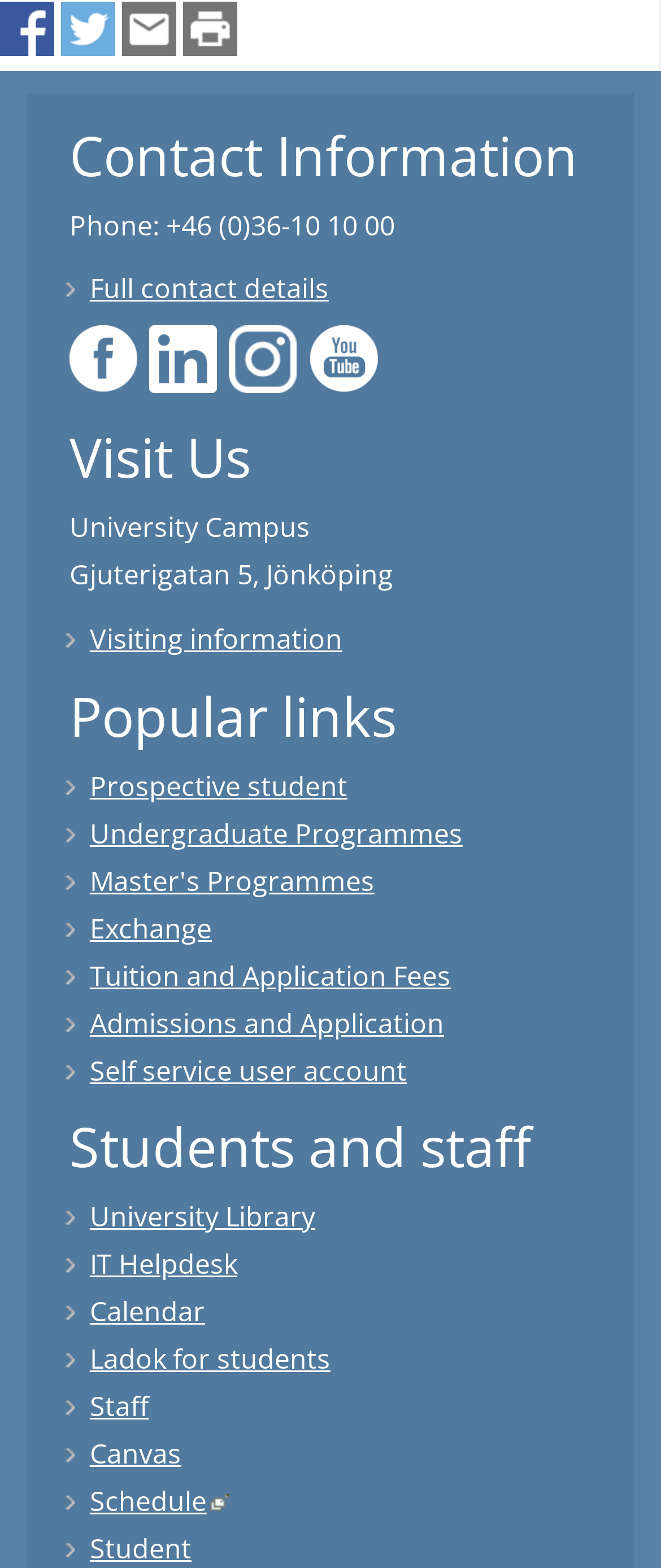Given the webpage screenshot, identify the bounding box of the UI element that matches this description: "Devotionals".

None